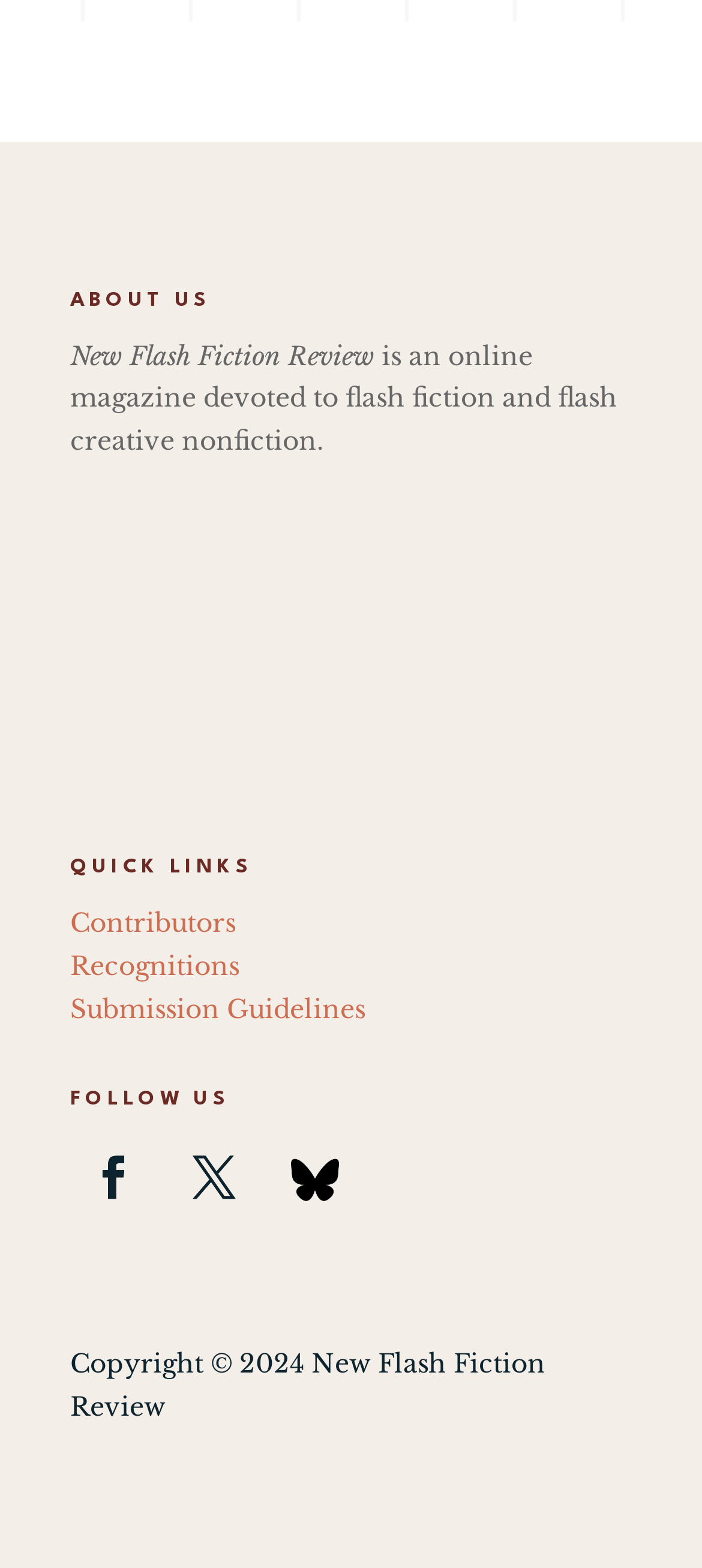Answer with a single word or phrase: 
How many social media links are available?

3